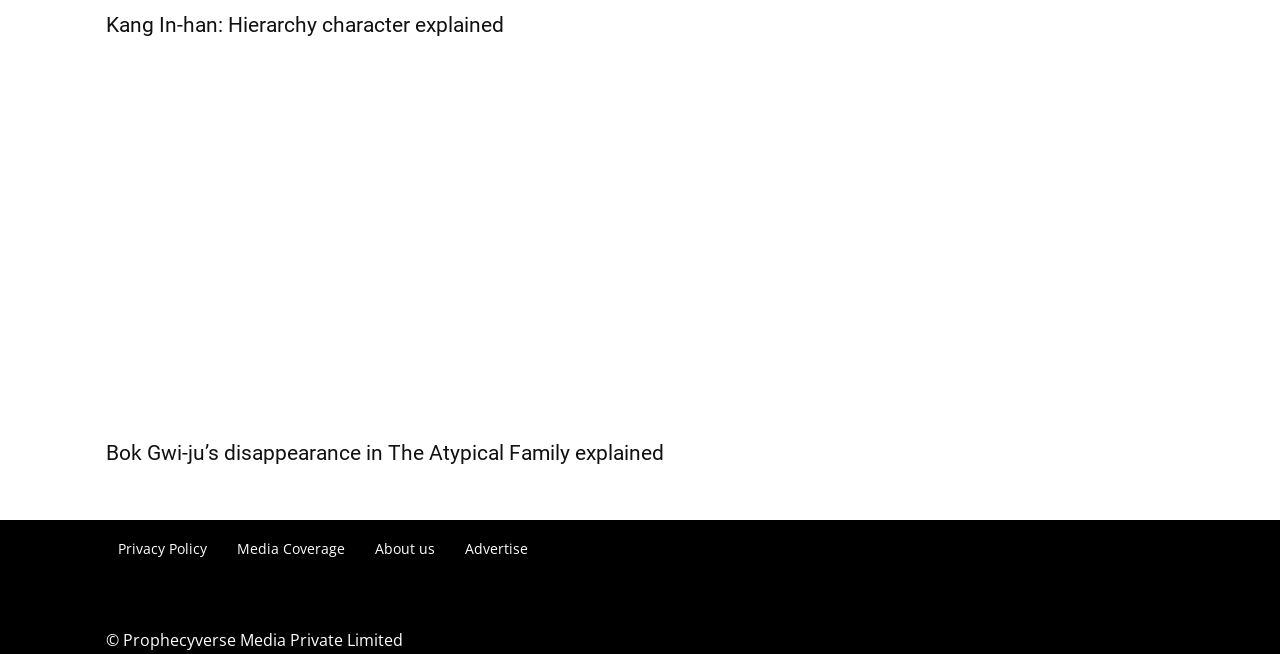Given the element description, predict the bounding box coordinates in the format (top-left x, top-left y, bottom-right x, bottom-right y). Make sure all values are between 0 and 1. Here is the element description: Advertise

[0.363, 0.816, 0.412, 0.862]